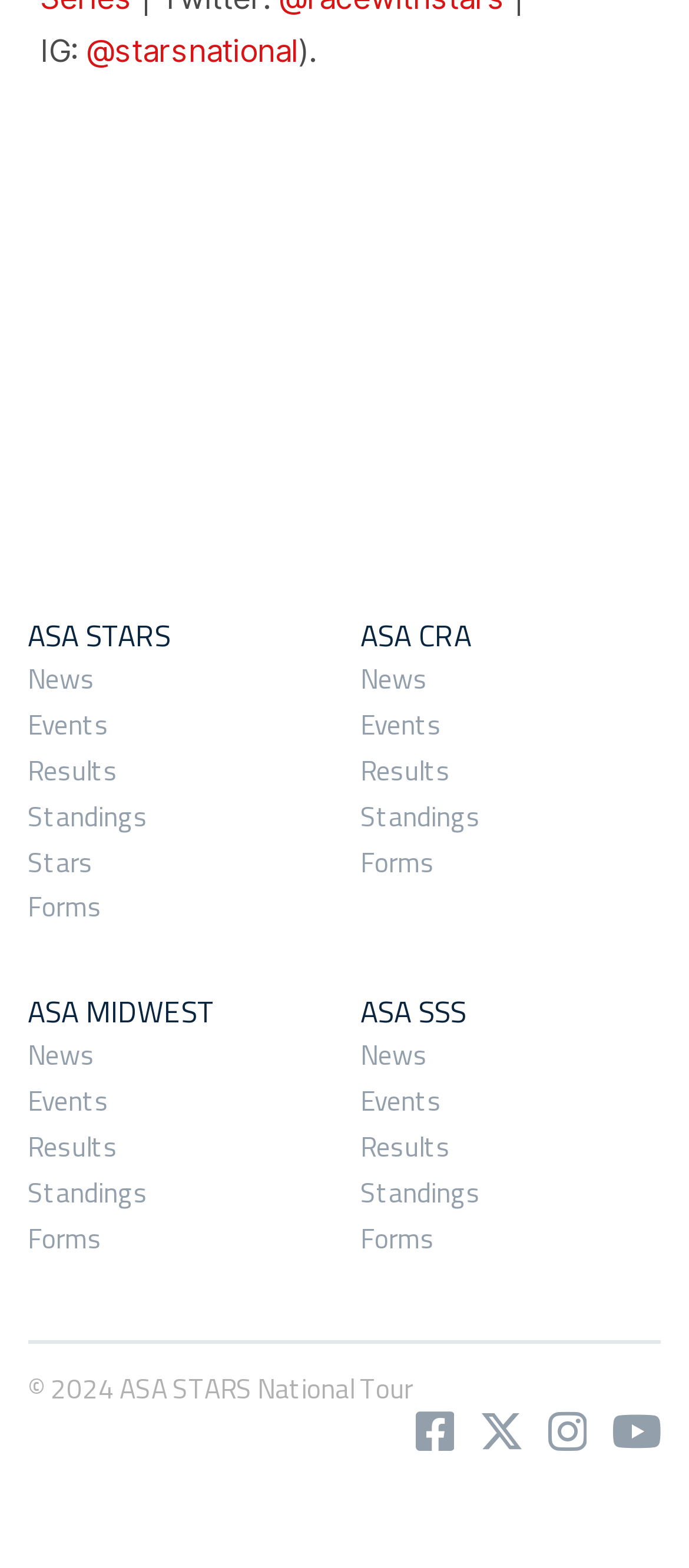Answer the question below in one word or phrase:
How many social media links are there at the bottom?

3